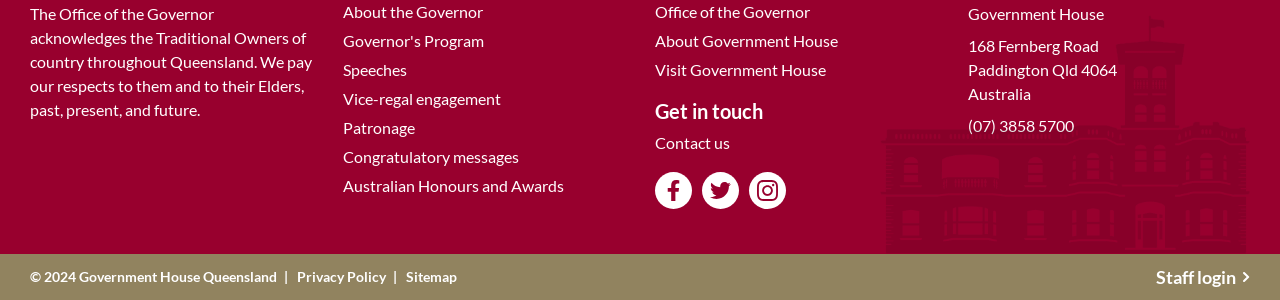Determine the bounding box of the UI element mentioned here: "(07) 3858 5700". The coordinates must be in the format [left, top, right, bottom] with values ranging from 0 to 1.

[0.756, 0.381, 0.839, 0.461]